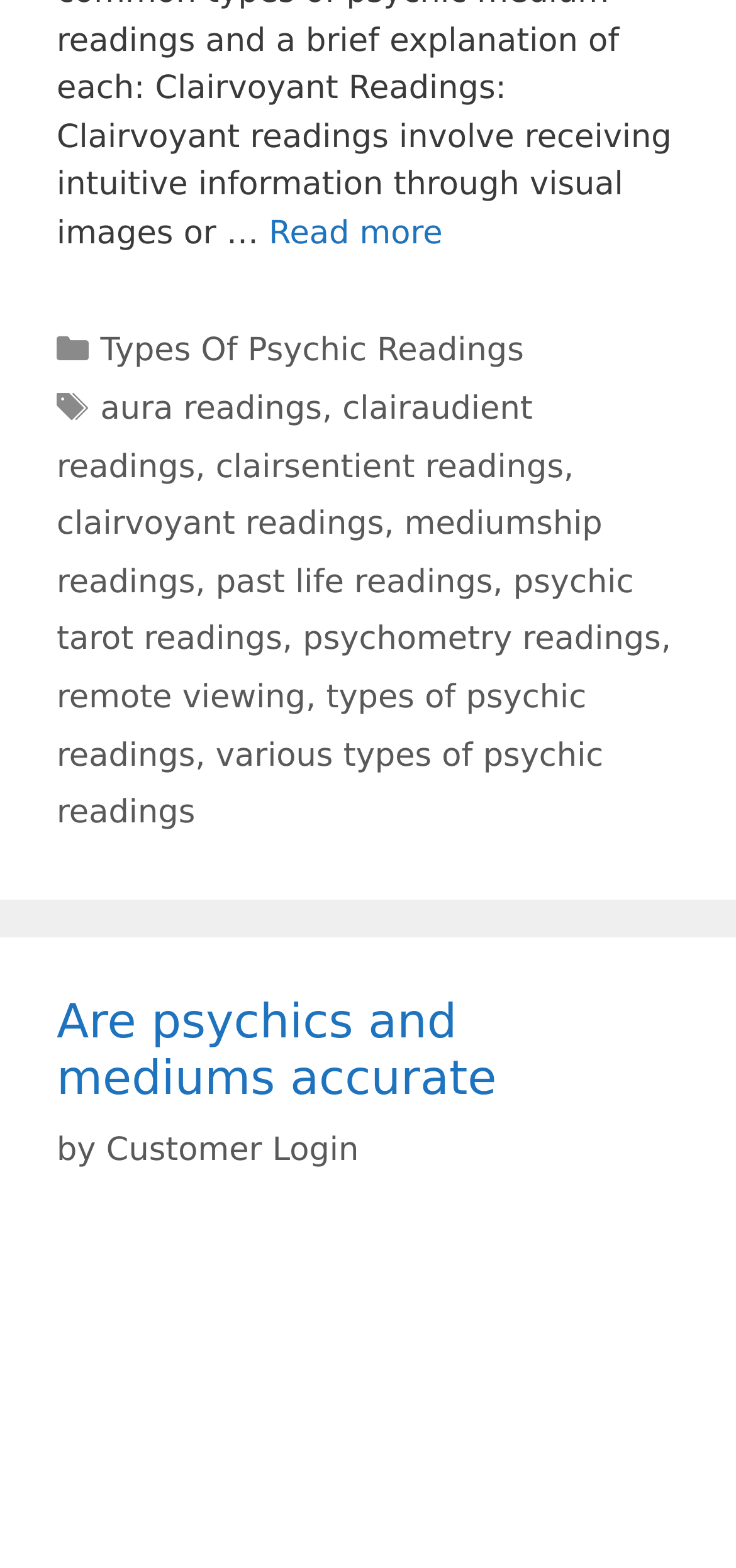Given the following UI element description: "Types Of Psychic Readings", find the bounding box coordinates in the webpage screenshot.

[0.136, 0.212, 0.712, 0.236]